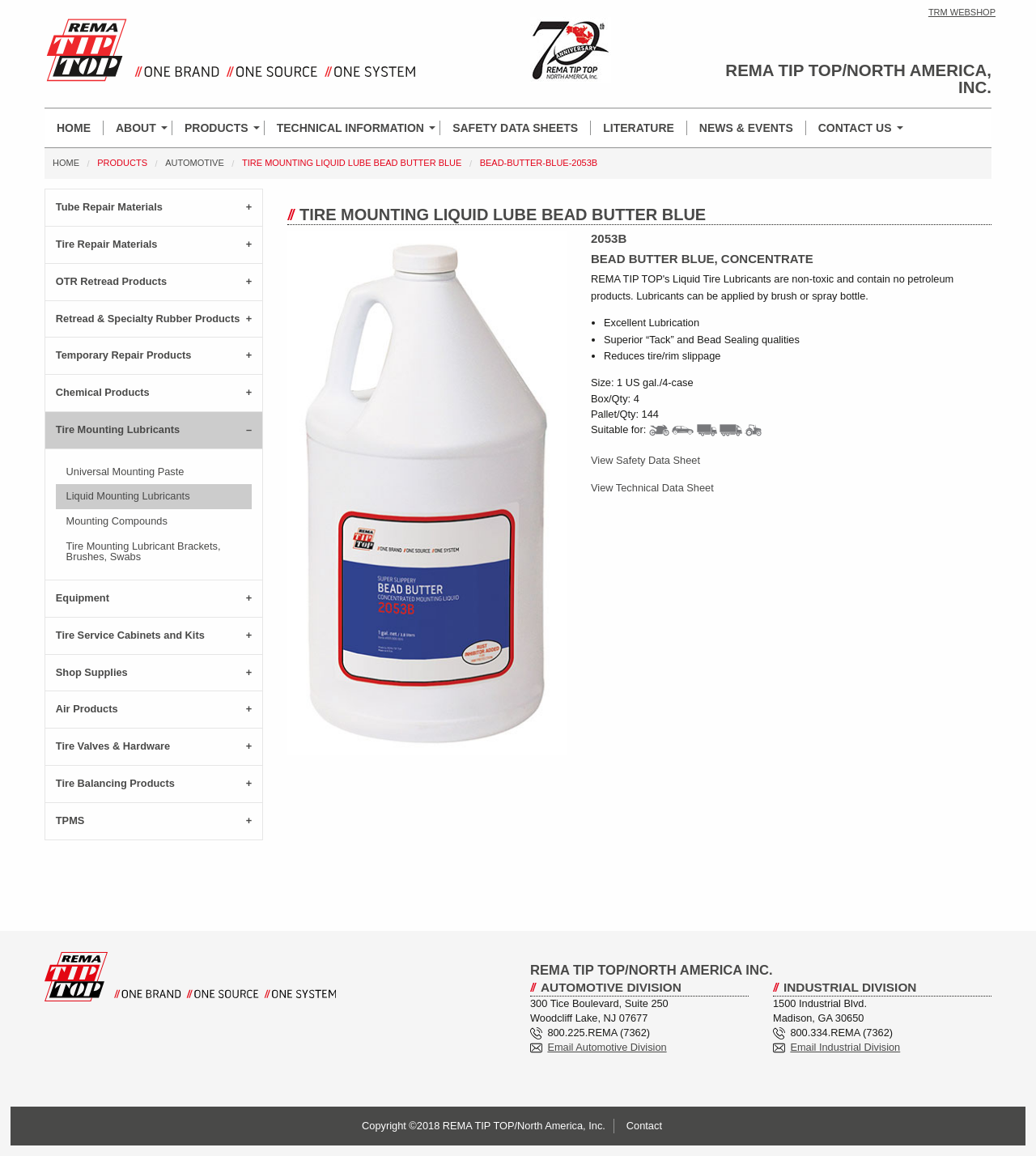What is the product name?
Please respond to the question thoroughly and include all relevant details.

I found the product name by looking at the heading element with the text ' TIRE MOUNTING LIQUID LUBE BEAD BUTTER BLUE' and the image with the text 'Bead Butter Blue, concentrate 1 US gal.'. This suggests that the product name is Bead Butter Blue.